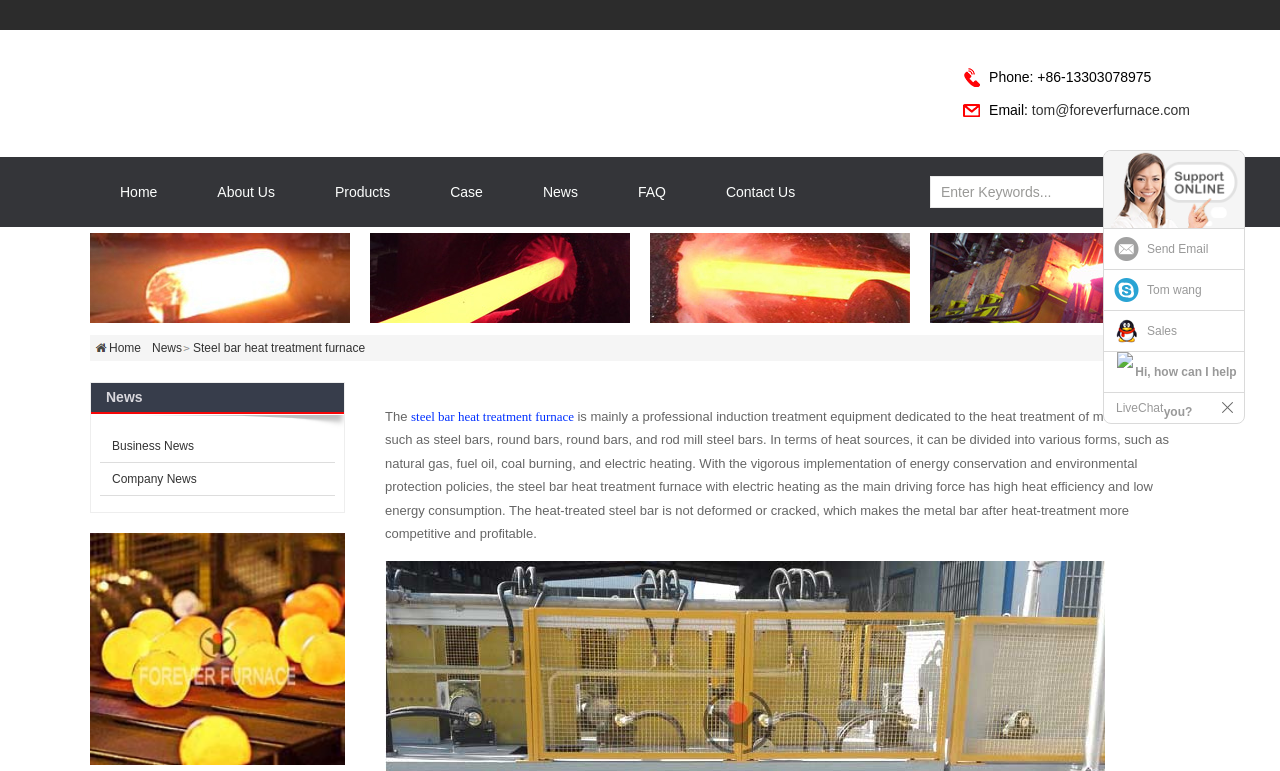Create a detailed description of the webpage's content and layout.

The webpage is about Forever Manufacturer, a company that specializes in steel bar heat treatment furnaces. At the top of the page, there is a header section with the company's name and contact information, including a phone number and email address. Below the header, there is a navigation menu with links to different sections of the website, such as "Home", "About Us", "Products", "Case", "News", "FAQ", and "Contact Us".

On the left side of the page, there is a search bar with a text box and a button. Below the search bar, there are several links to different products and services offered by the company, including "Round billet heating furnace", "Steel-pipe-heat-treatment-equipment", "Induction quenching", and "Billet heating furnace".

The main content of the page is divided into several sections. The first section has a heading "Round billet heating furnace" and a link to a related product. Below this section, there is an image of a steel-pipe-heat-treatment-equipment, followed by a section with a heading "Induction quenching" and a link to a related product. The next section has a heading "Induction quenching & tempering" and a link to a related product.

On the right side of the page, there is a section with a heading "News" and several links to news articles, including "Business News" and "Company News". Below this section, there is an image of a steel ball hot rolling line, followed by a section with a detailed description of the steel bar heat treatment furnace, including its features and benefits.

At the bottom of the page, there is a footer section with a link to "Send Email" and several other links to contact the company. There is also a LiveChat section with a link to initiate a chat with a representative.